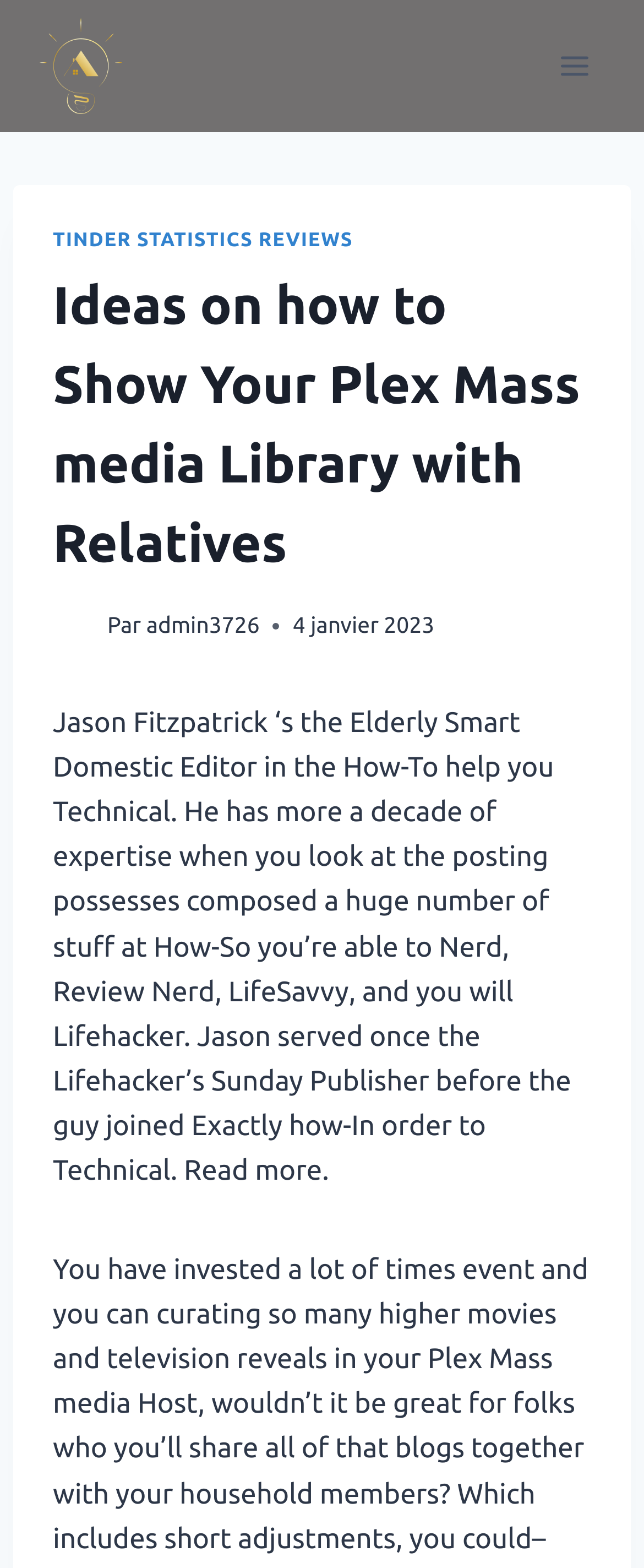Is there an image on the page?
Your answer should be a single word or phrase derived from the screenshot.

Yes